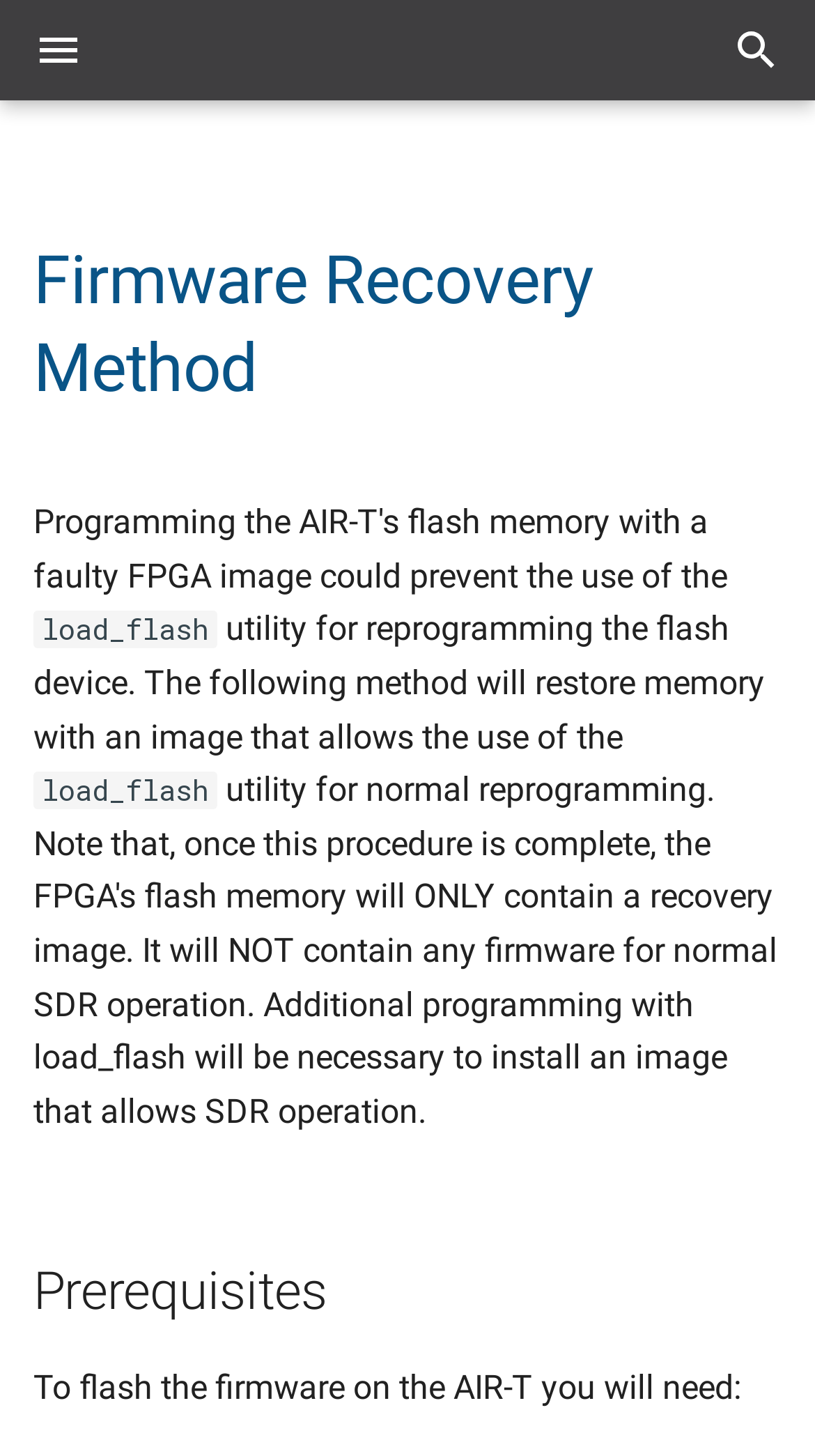Please provide the bounding box coordinates for the element that needs to be clicked to perform the instruction: "Read Firmware Recovery Method". The coordinates must consist of four float numbers between 0 and 1, formatted as [left, top, right, bottom].

[0.041, 0.141, 0.959, 0.283]